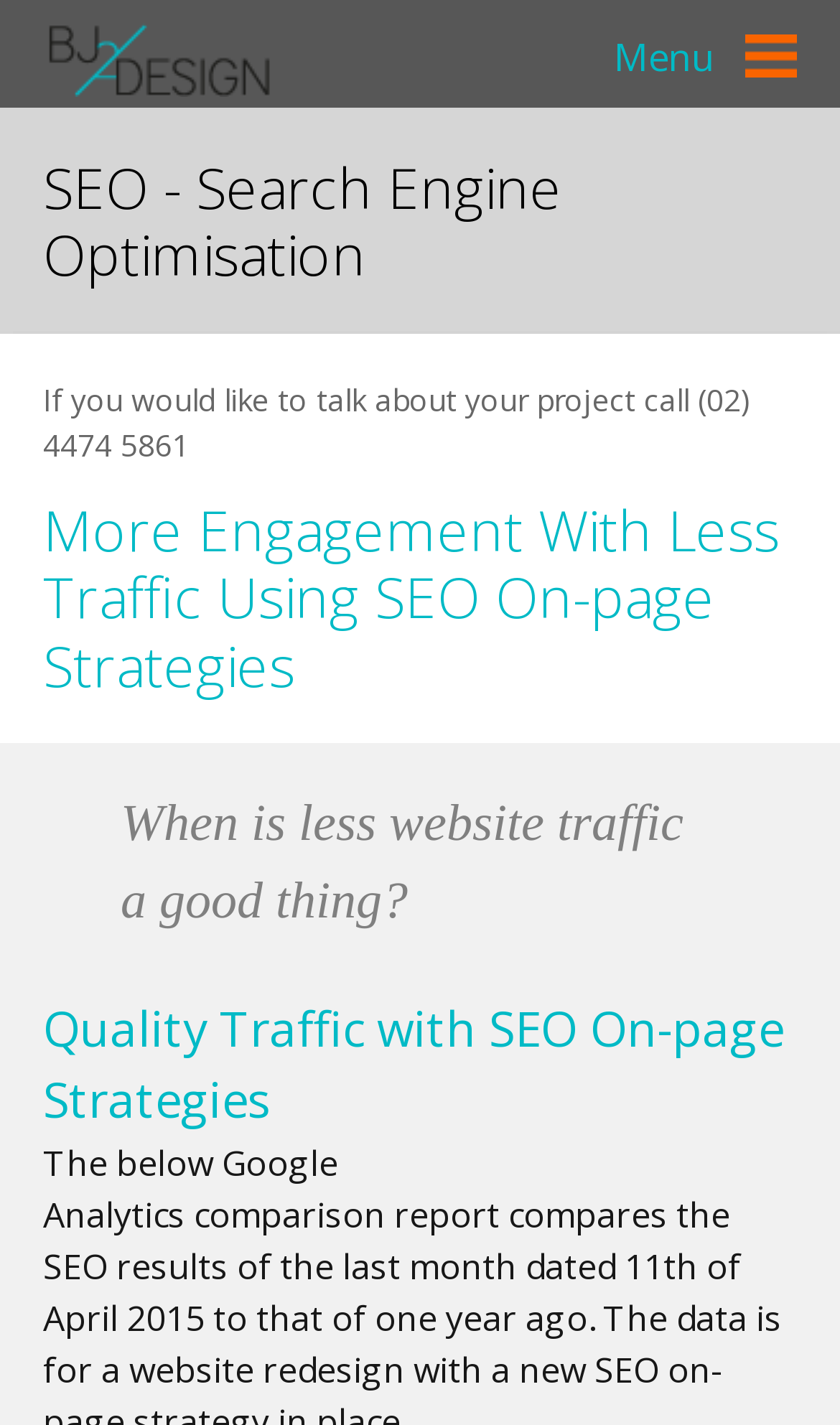What is the phone number to call for discussing a project?
Provide a short answer using one word or a brief phrase based on the image.

(02) 4474 5861